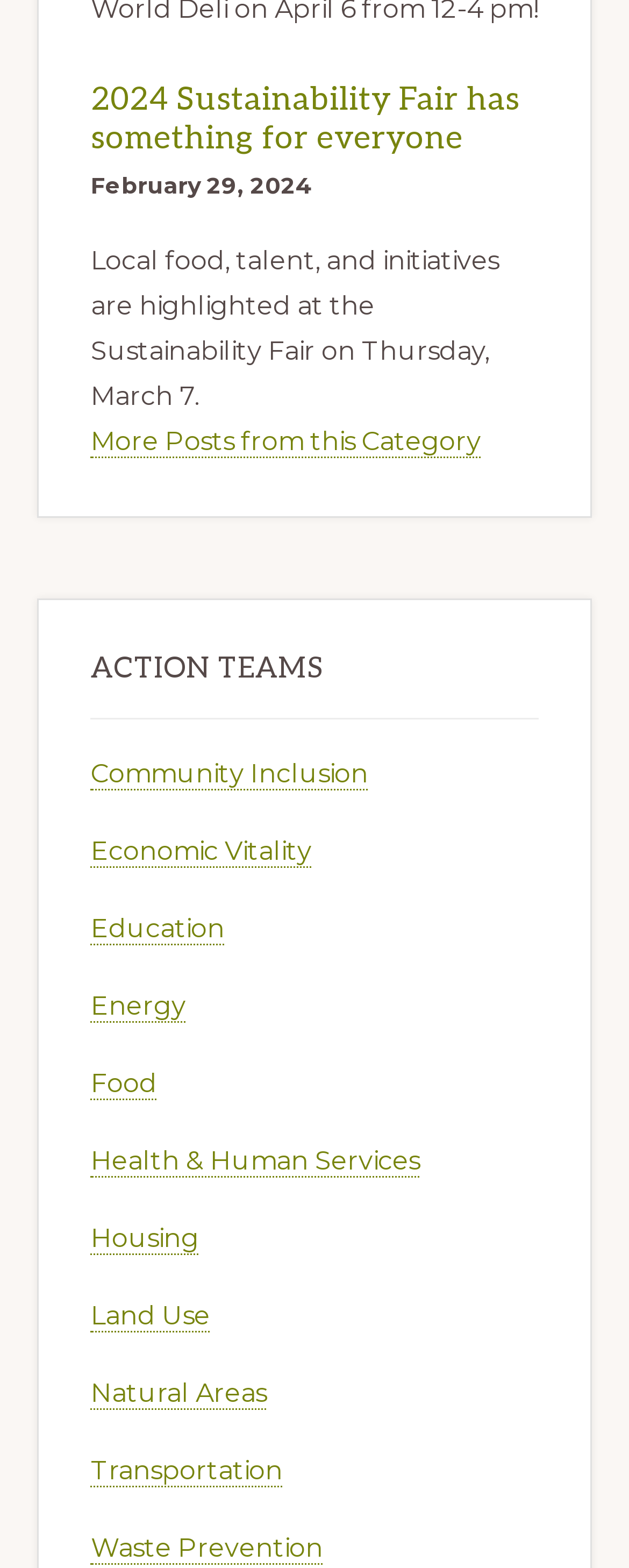From the screenshot, find the bounding box of the UI element matching this description: "Community Inclusion". Supply the bounding box coordinates in the form [left, top, right, bottom], each a float between 0 and 1.

[0.145, 0.484, 0.586, 0.505]